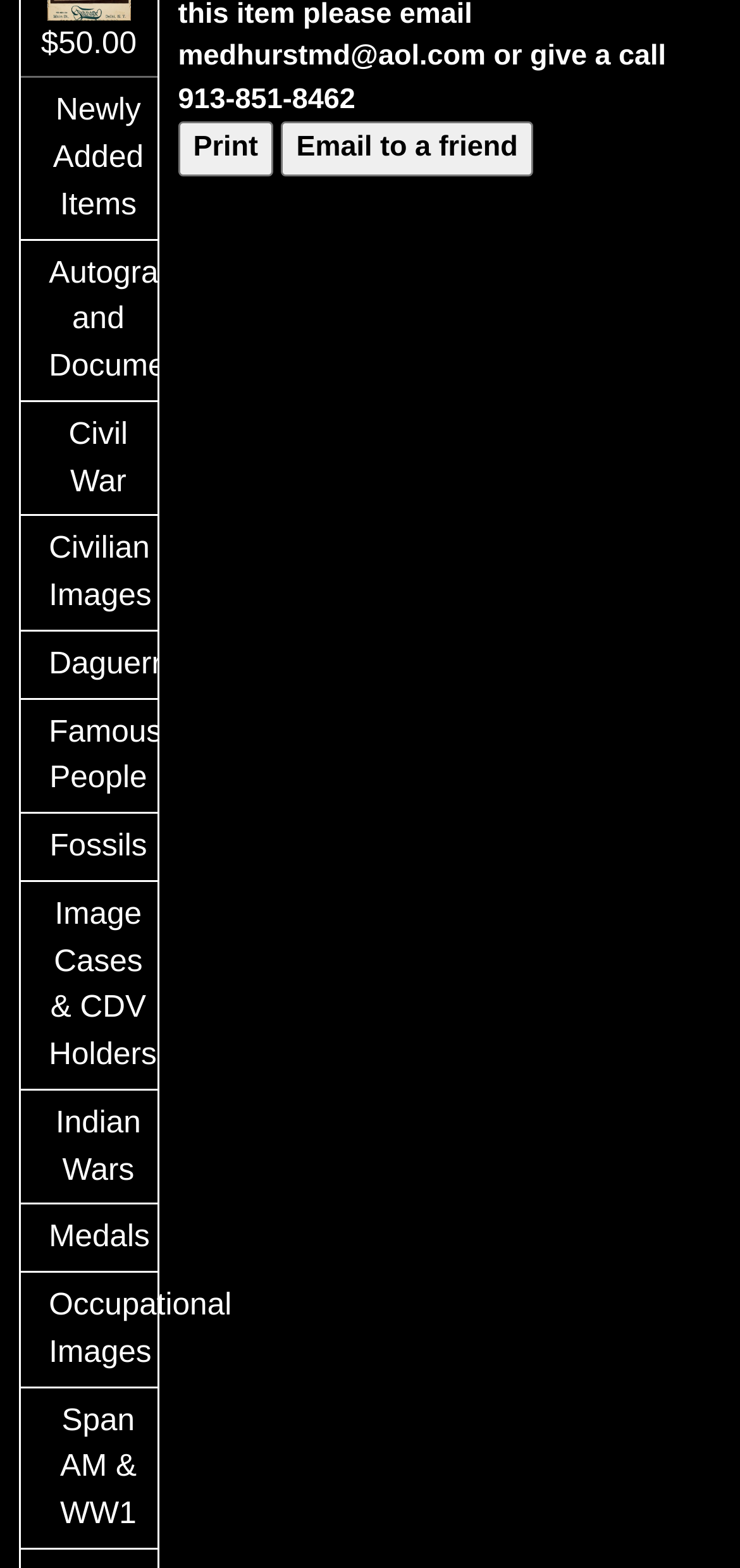Determine the bounding box coordinates of the element's region needed to click to follow the instruction: "Email to a friend". Provide these coordinates as four float numbers between 0 and 1, formatted as [left, top, right, bottom].

[0.38, 0.078, 0.72, 0.112]